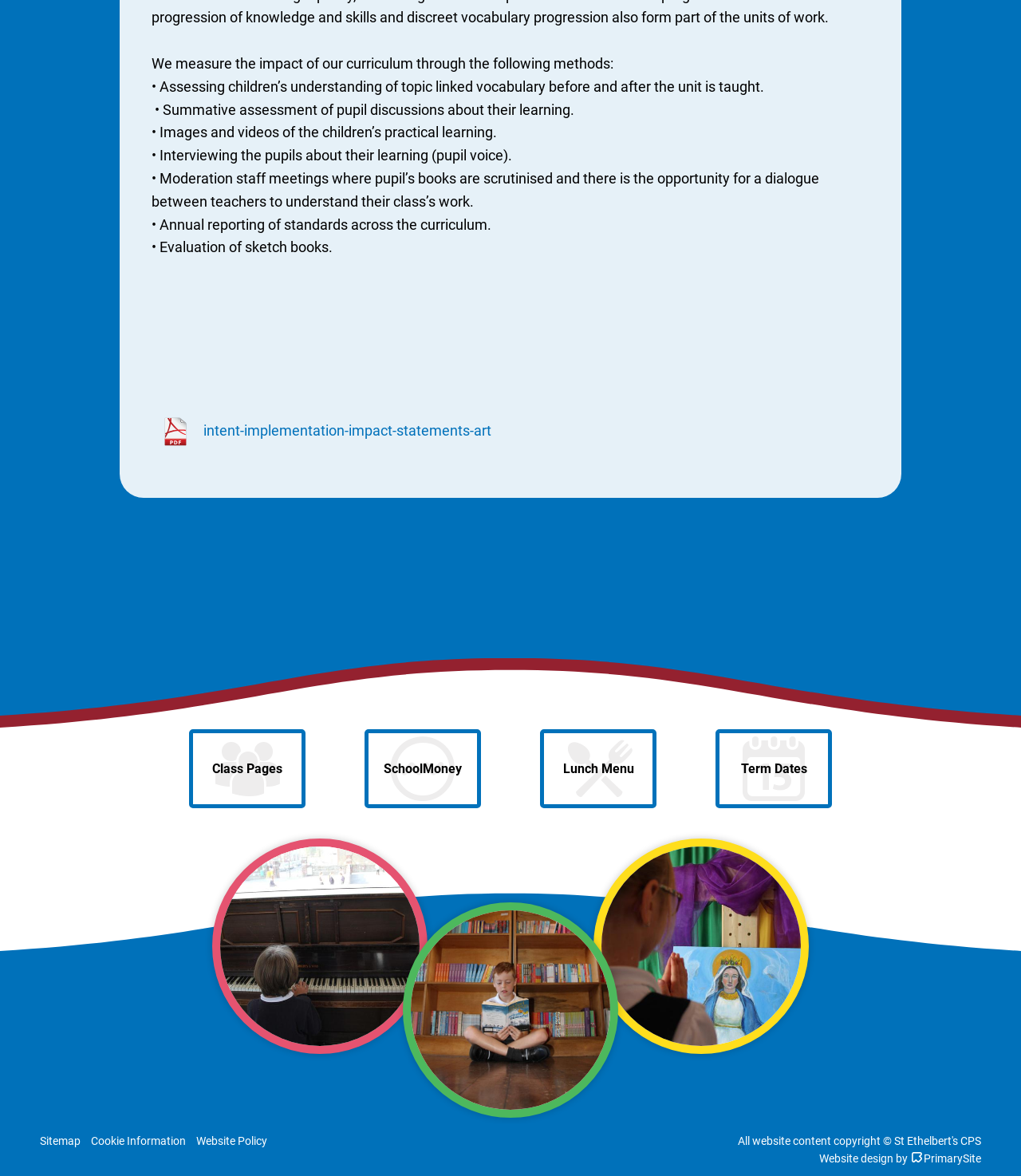Locate the bounding box coordinates of the element I should click to achieve the following instruction: "Read the post 'CCA, NC Chamber & solar interests behind McCrory comeback tour?'".

None